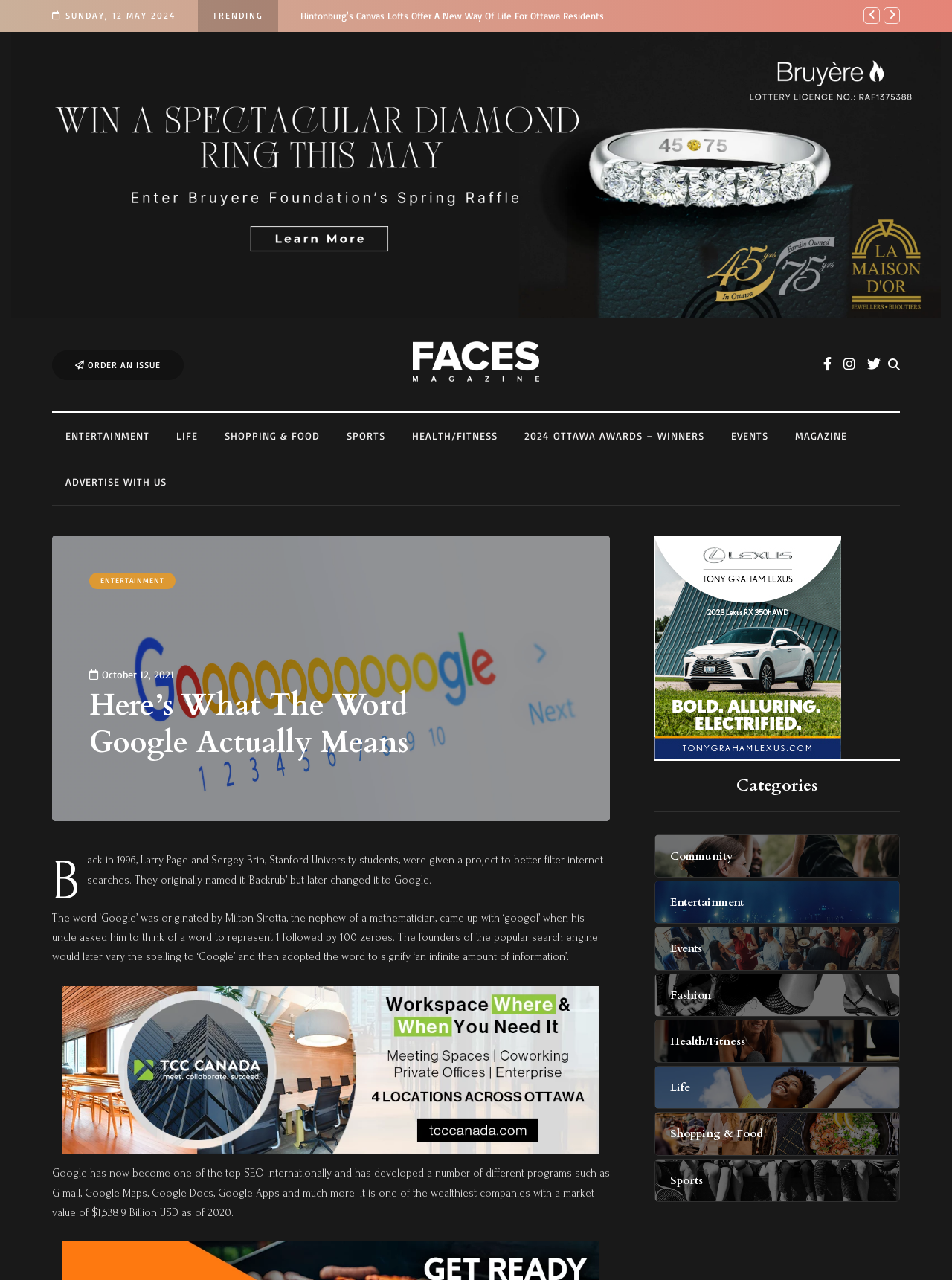Please determine the bounding box coordinates of the element to click on in order to accomplish the following task: "Check the trending news". Ensure the coordinates are four float numbers ranging from 0 to 1, i.e., [left, top, right, bottom].

[0.223, 0.008, 0.277, 0.016]